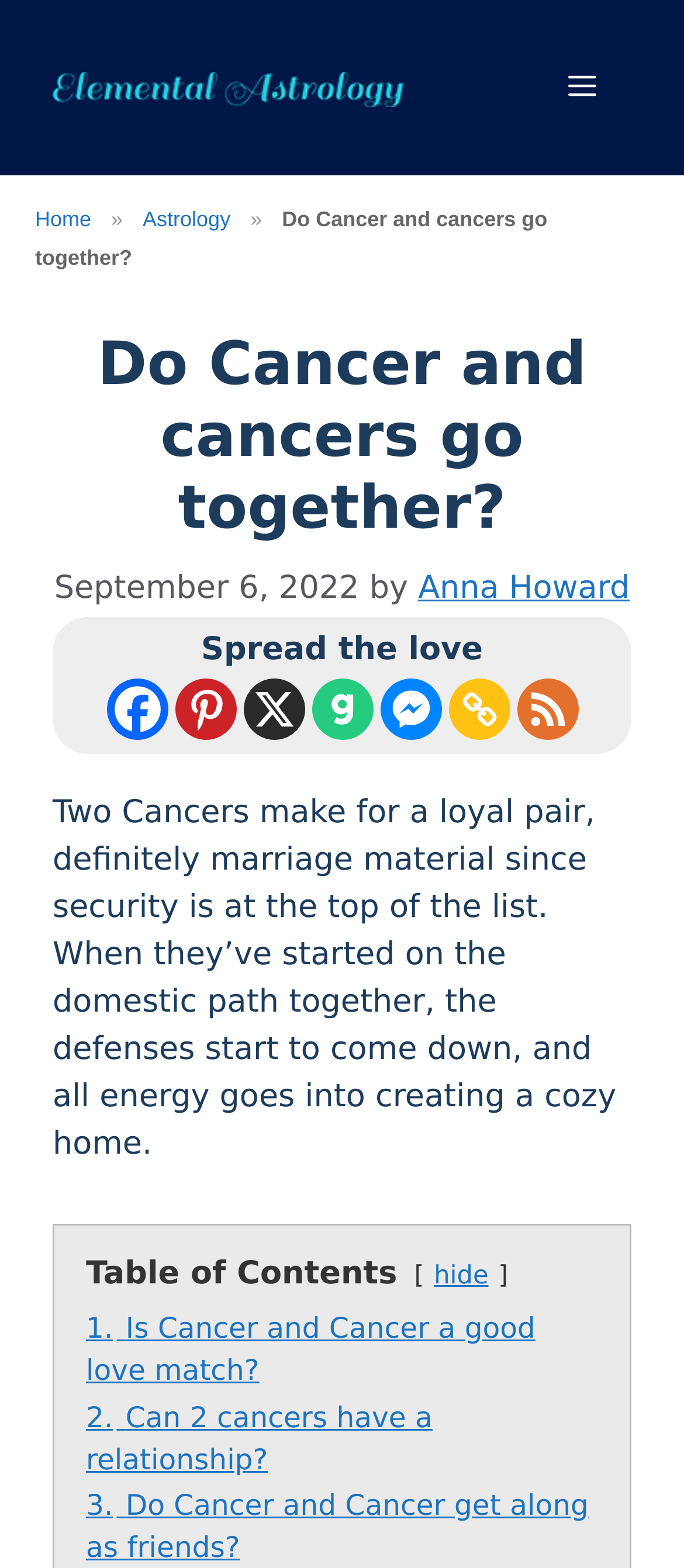Locate the bounding box coordinates of the clickable area needed to fulfill the instruction: "Read the article by Anna Howard".

[0.611, 0.738, 0.921, 0.761]